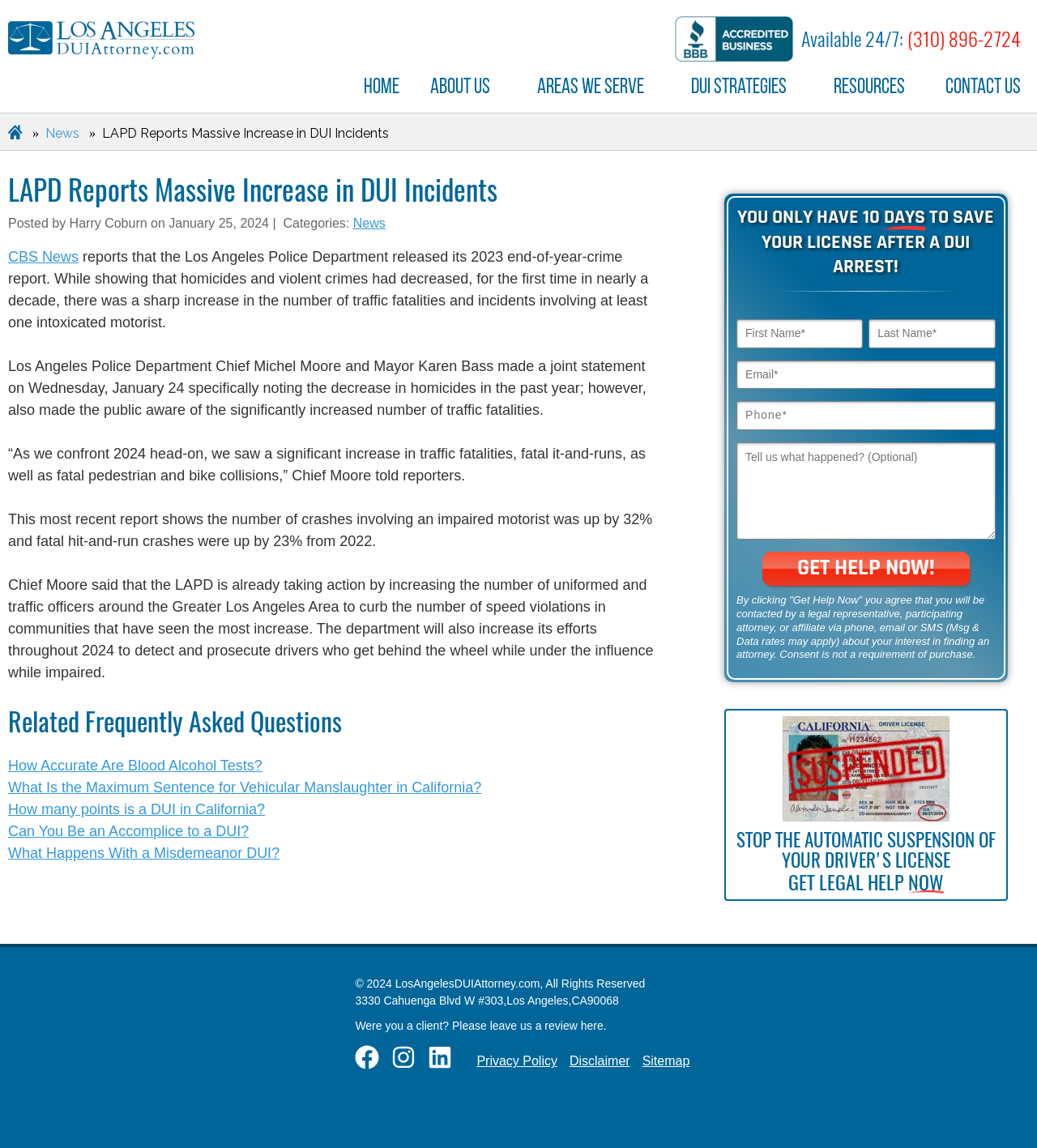Find the bounding box coordinates for the area you need to click to carry out the instruction: "Click the 'IMMEDIATE ATTORNEY RESPONSE' button". The coordinates should be four float numbers between 0 and 1, indicated as [left, top, right, bottom].

[0.312, 0.675, 0.562, 0.694]